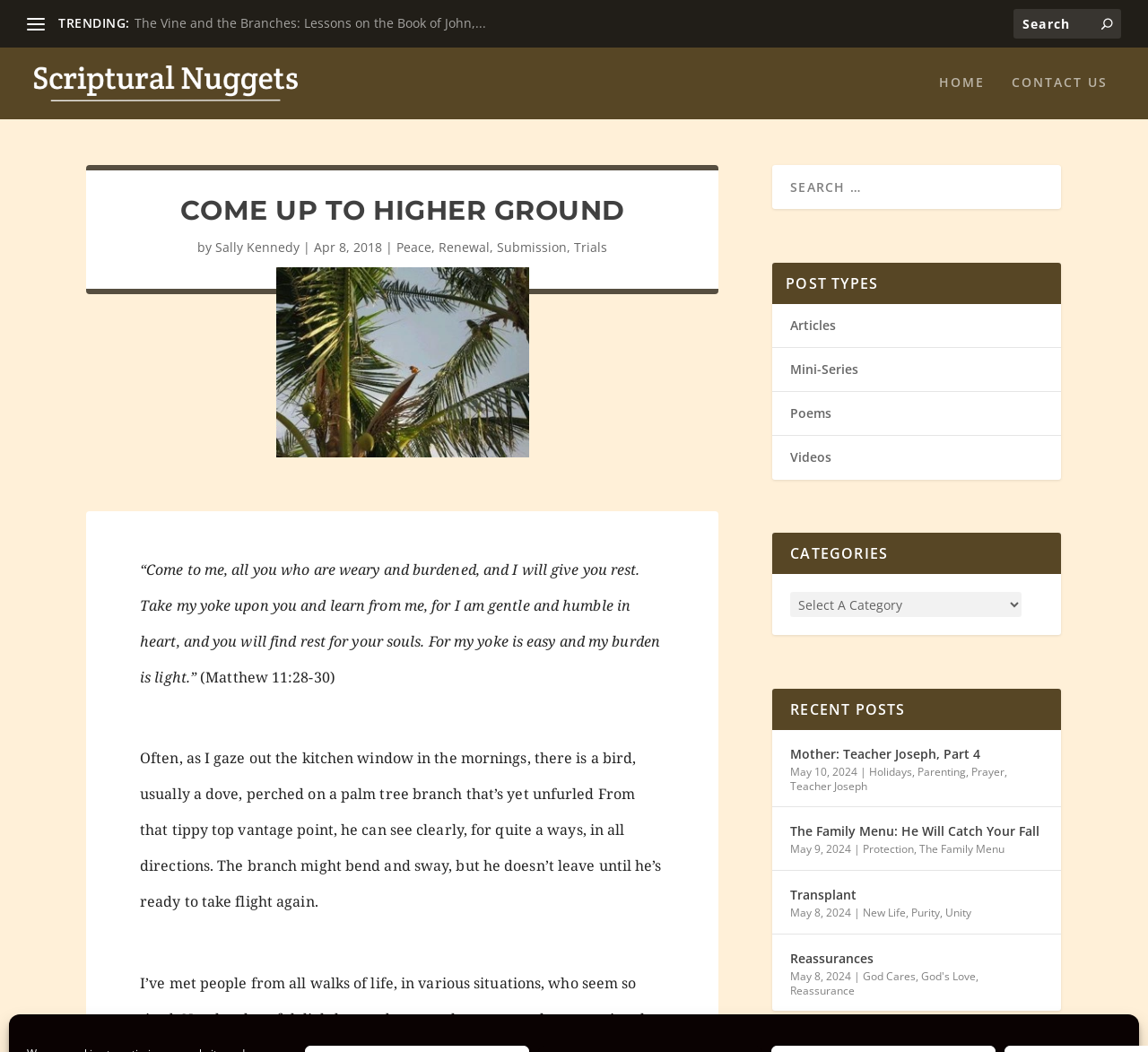Find the bounding box coordinates of the element you need to click on to perform this action: 'View the 'RECENT POSTS''. The coordinates should be represented by four float values between 0 and 1, in the format [left, top, right, bottom].

[0.673, 0.655, 0.924, 0.694]